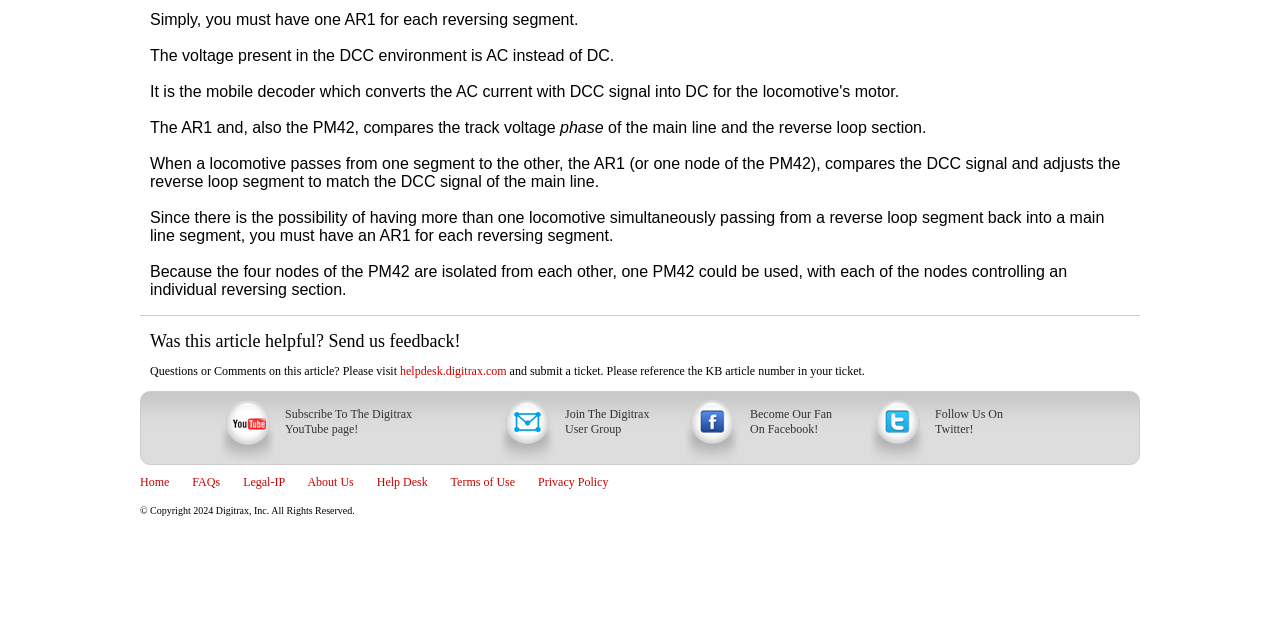Please specify the bounding box coordinates in the format (top-left x, top-left y, bottom-right x, bottom-right y), with values ranging from 0 to 1. Identify the bounding box for the UI component described as follows: Muhammad Naeem

None